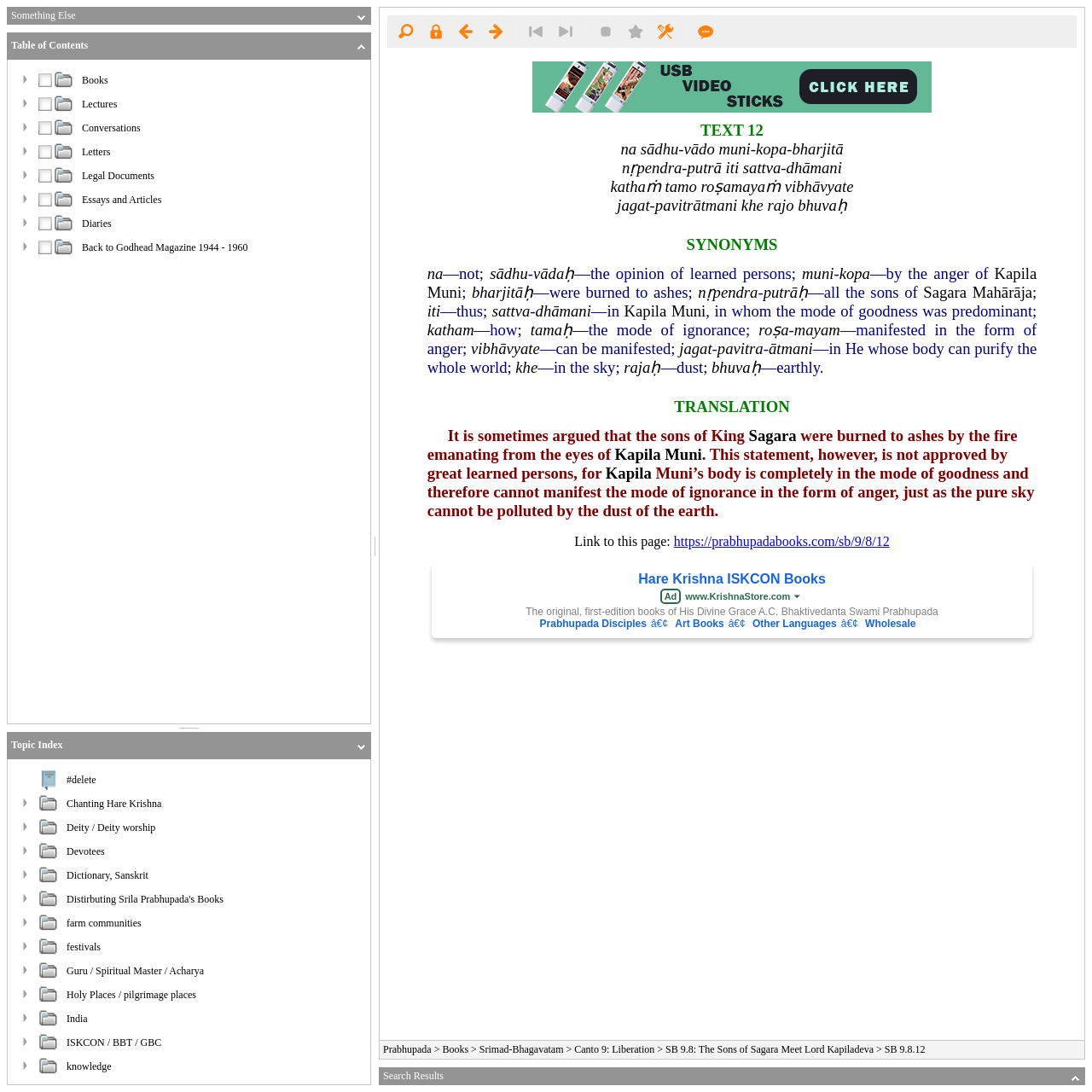Are there any images on the webpage?
Give a single word or phrase answer based on the content of the image.

Yes